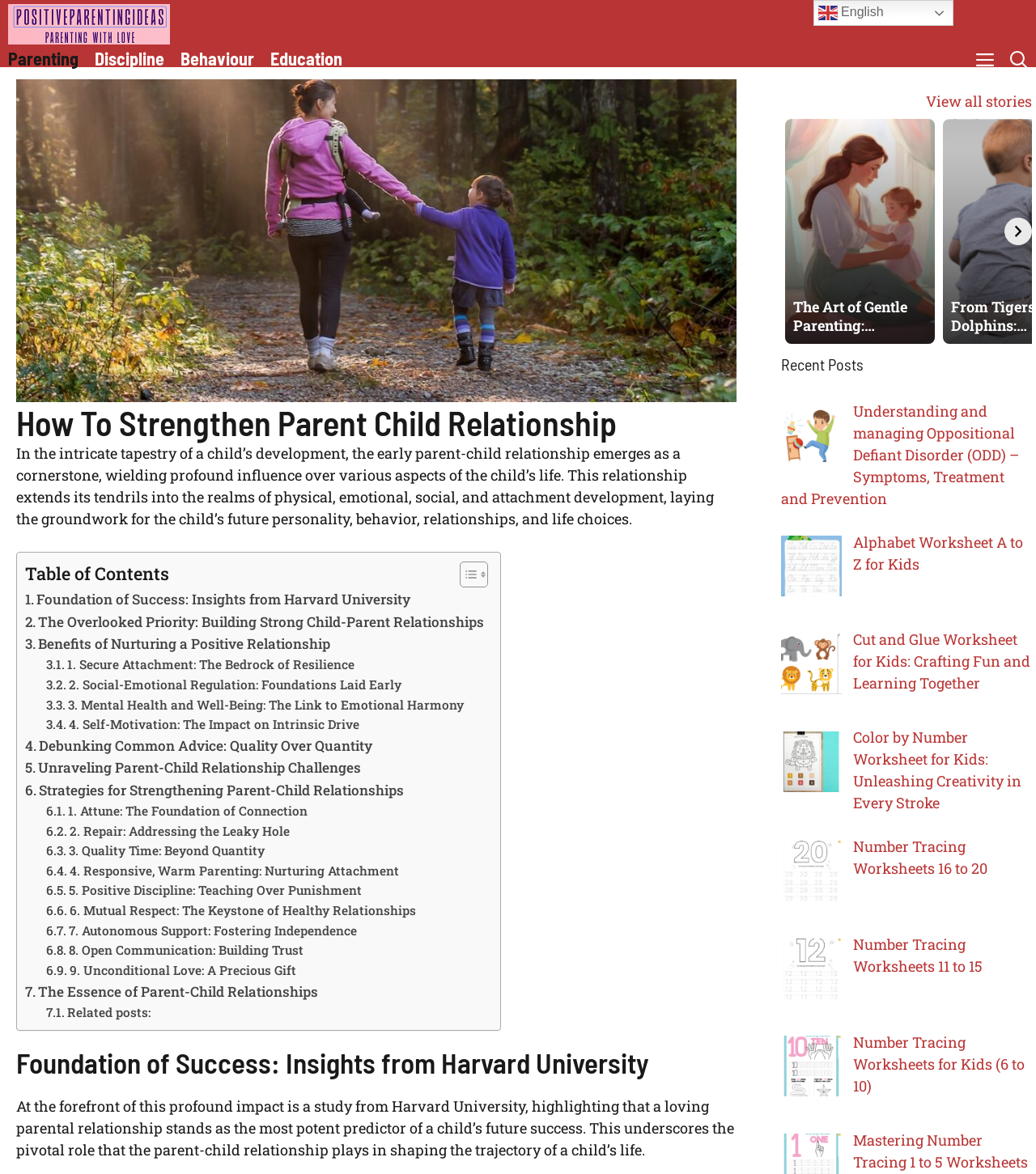Please specify the bounding box coordinates of the area that should be clicked to accomplish the following instruction: "Click on the 'Parenting' link". The coordinates should consist of four float numbers between 0 and 1, i.e., [left, top, right, bottom].

[0.0, 0.042, 0.084, 0.056]